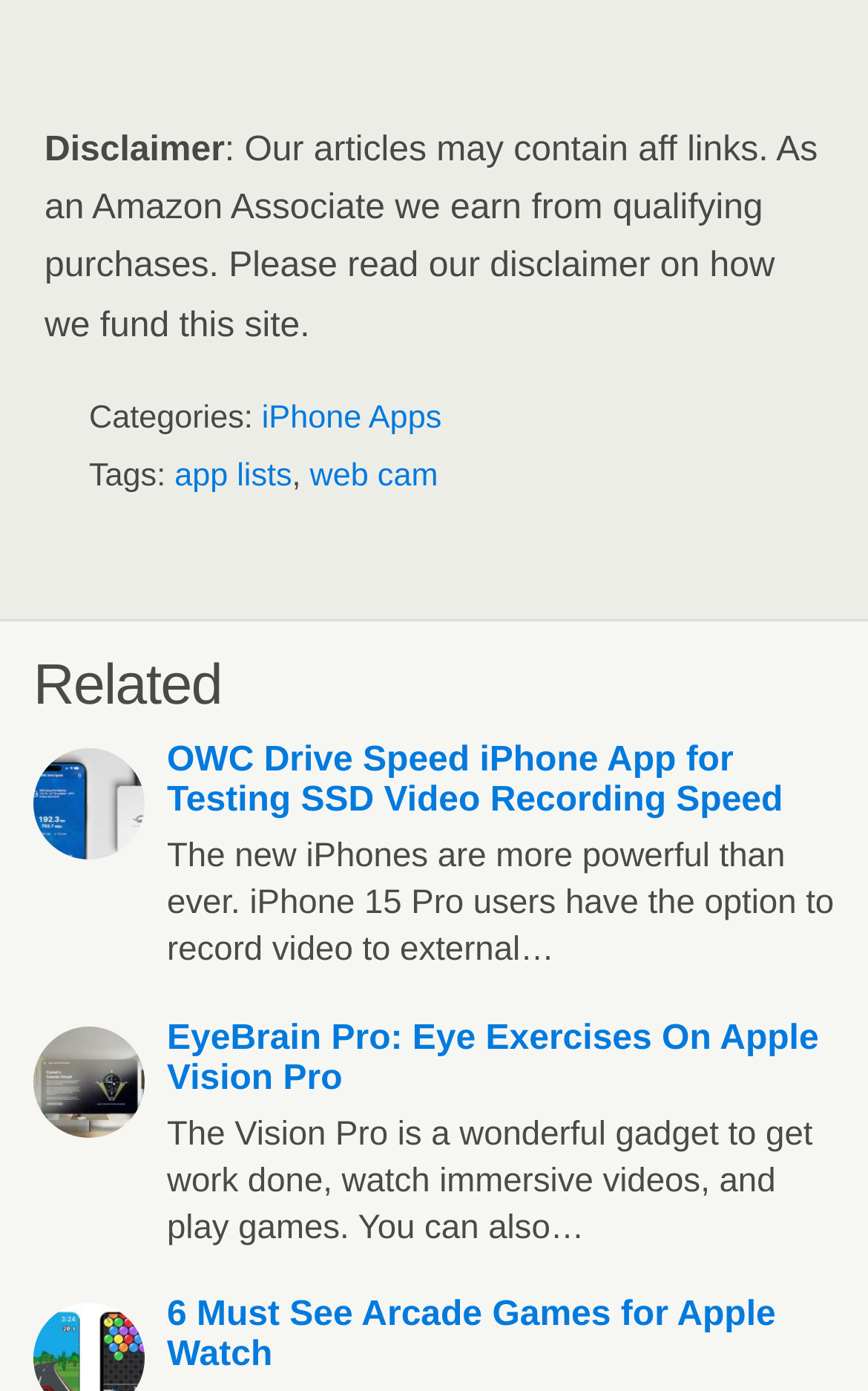What is the purpose of the disclaimer on this page?
Refer to the image and give a detailed response to the question.

The disclaimer at the top of the page informs readers that the articles on this website may contain affiliate links, and that the website earns from qualifying purchases as an Amazon Associate, which suggests that the purpose of the disclaimer is to provide transparency about the website's monetization model.